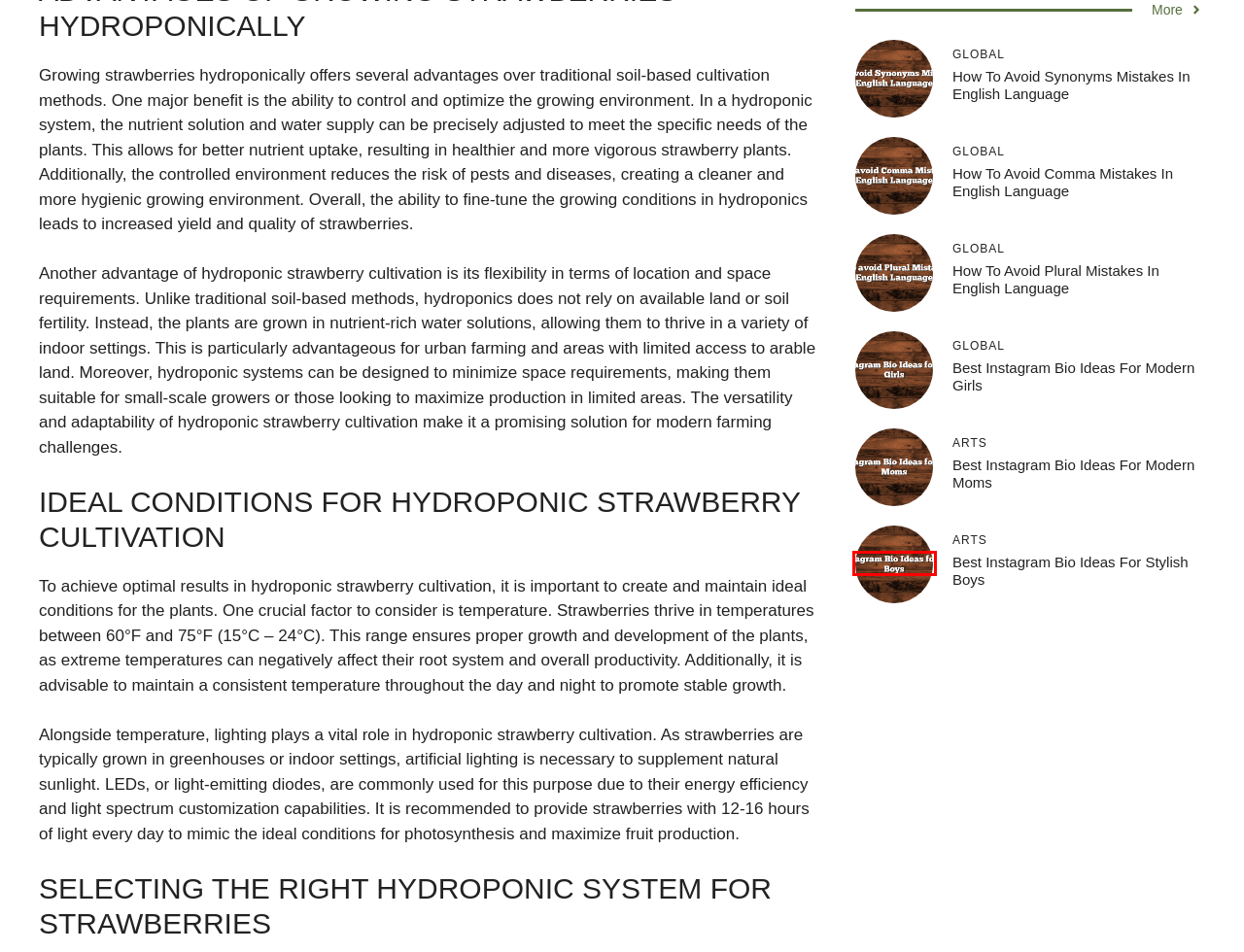You are given a screenshot of a webpage with a red bounding box around an element. Choose the most fitting webpage description for the page that appears after clicking the element within the red bounding box. Here are the candidates:
A. Best Instagram Bio Ideas for Modern Girls - Inter Culturalu
B. Best Instagram Bio Ideas for Modern Moms - Inter Culturalu
C. Can you plant a hydroponic plant in dirt? - Inter Culturalu
D. Contact - Inter Culturalu
E. Best Instagram Bio Ideas for Stylish Boys - Inter Culturalu
F. How to avoid Comma Mistakes in English Language - Inter Culturalu
G. How to avoid Plural Mistakes in English Language - Inter Culturalu
H. How to avoid Synonyms Mistakes in English Language - Inter Culturalu

E